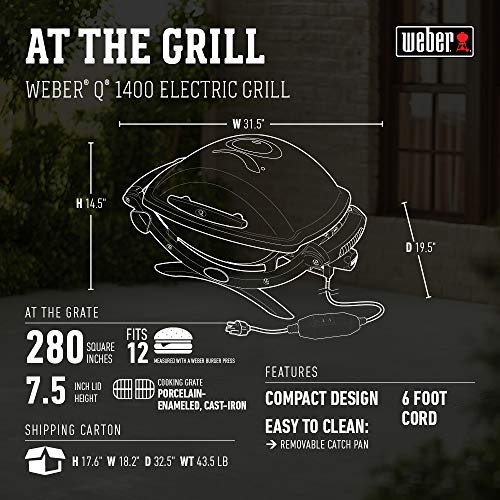Produce a meticulous caption for the image.

The image showcases the Weber® Q 1400 Electric Grill, featuring a sleek and compact design ideal for outdoor grilling. With dimensions of 31.5 inches wide, 14.5 inches high, and 19.5 inches deep, this grill is perfect for those seeking a portable solution without compromising on cooking space. The grilling area spans 280 square inches, accommodating up to 12 burgers, making it suitable for gatherings. 

Highlighted features include a porcelain-enameled, cast-iron cooking grate, which ensures even heat distribution and easy cleanup thanks to its removable catch pan. The grill is equipped with a convenient 6-foot cord, allowing flexibility in placement. The informative layout visually represents the grill's attributes, providing a comprehensive overview for potential buyers. Perfect for grilling enthusiasts, the Weber Q 1400 is designed for comfort and efficiency, backed by Weber’s reputation for quality.